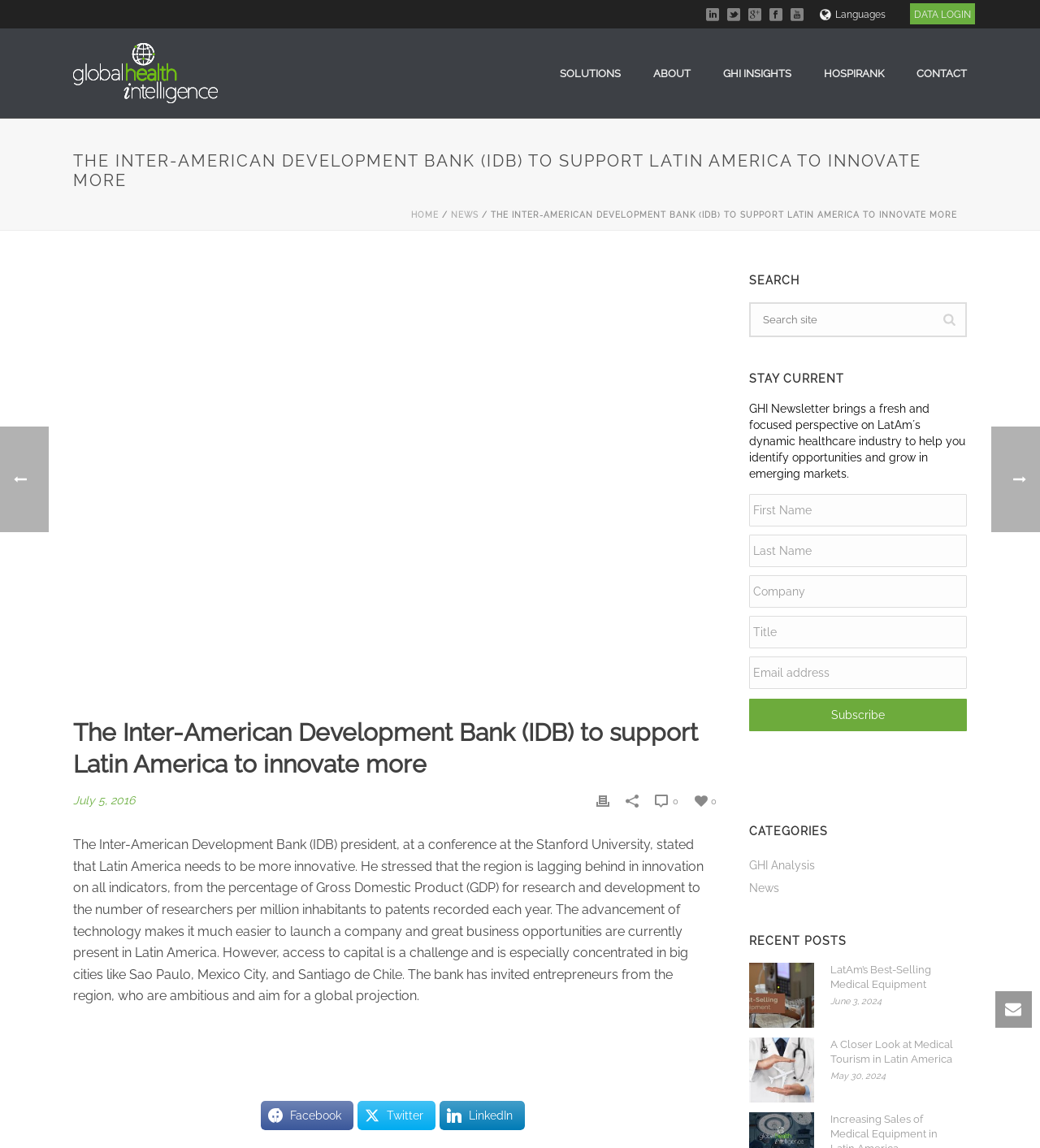Please indicate the bounding box coordinates for the clickable area to complete the following task: "Click on the Facebook link". The coordinates should be specified as four float numbers between 0 and 1, i.e., [left, top, right, bottom].

[0.251, 0.959, 0.34, 0.984]